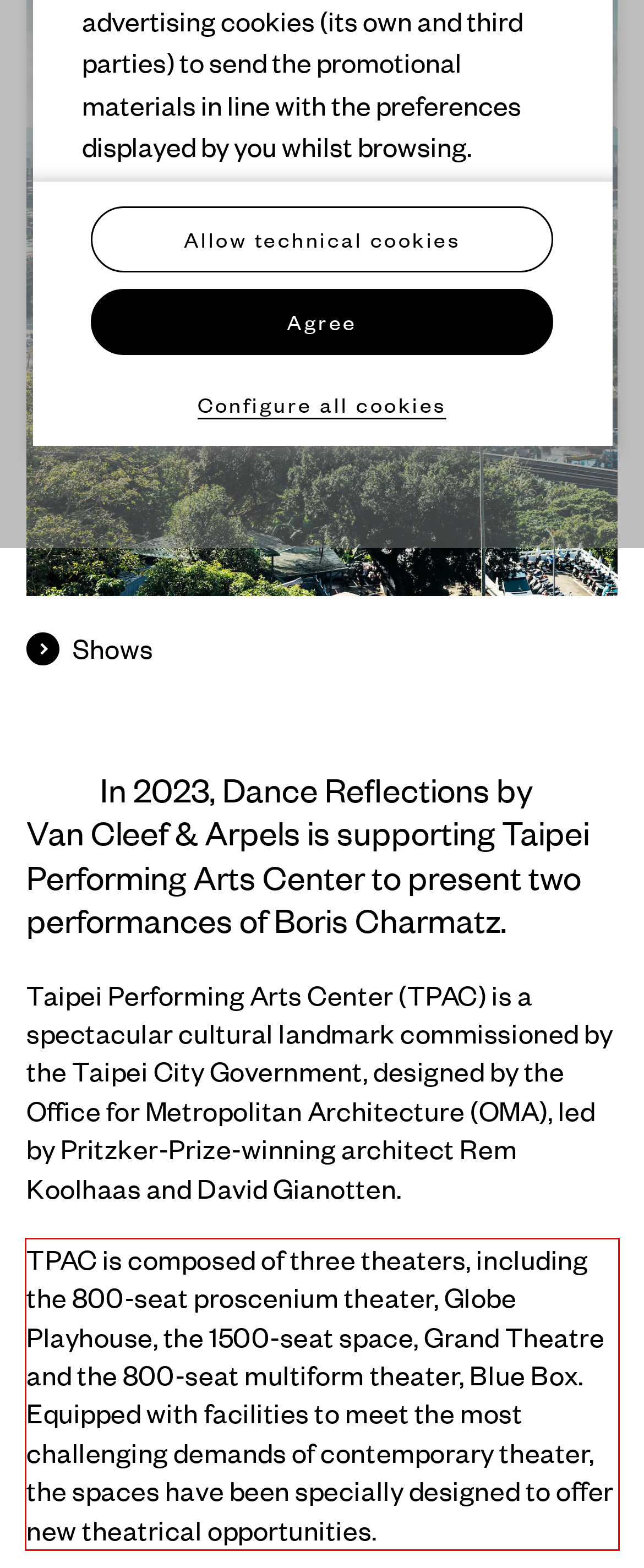Observe the screenshot of the webpage that includes a red rectangle bounding box. Conduct OCR on the content inside this red bounding box and generate the text.

TPAC is composed of three theaters, including the 800-seat proscenium theater, Globe Playhouse, the 1500-seat space, Grand Theatre and the 800-seat multiform theater, Blue Box. Equipped with facilities to meet the most challenging demands of contemporary theater, the spaces have been specially designed to offer new theatrical opportunities.